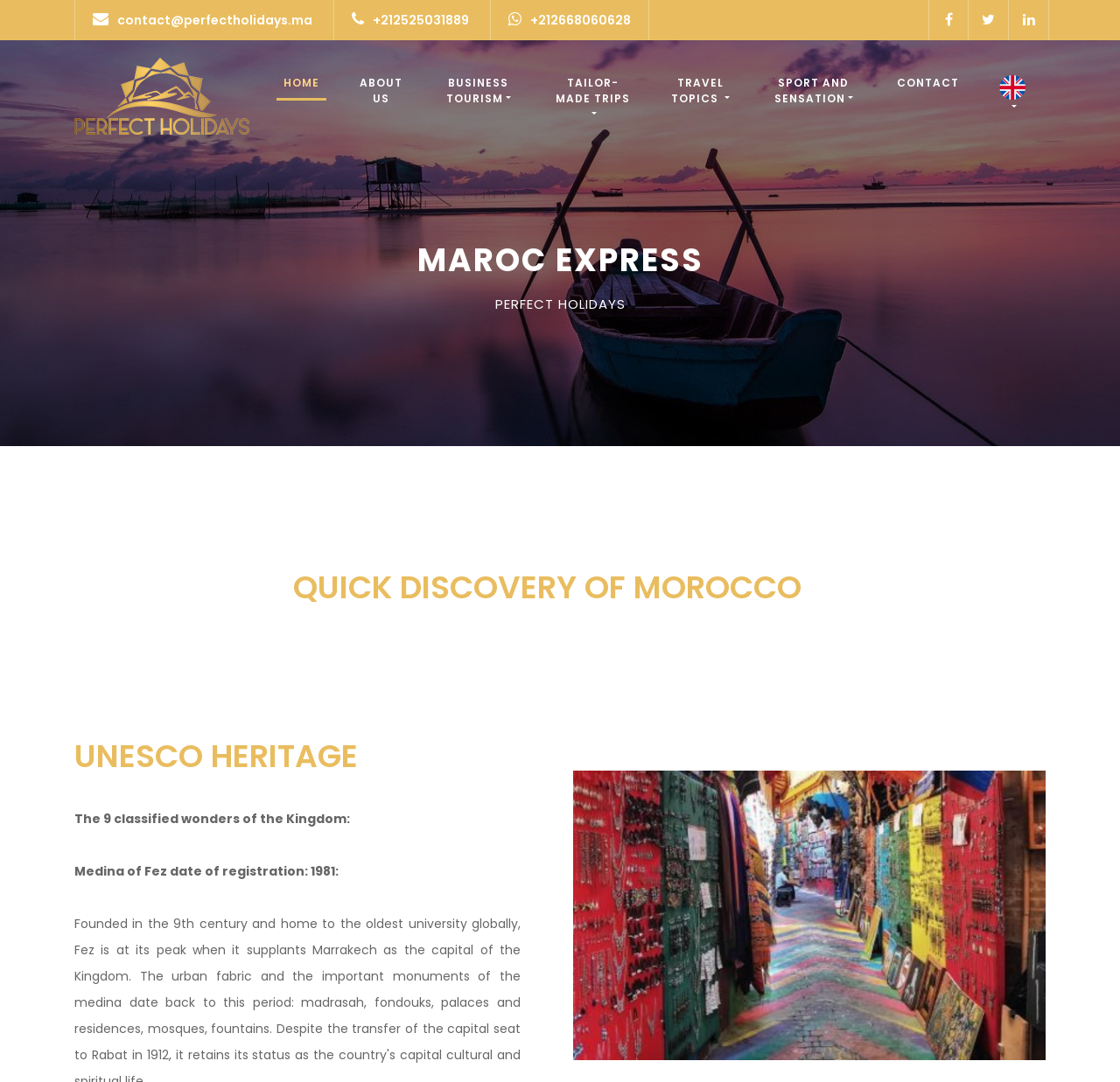Produce a meticulous description of the webpage.

The webpage is titled "Perfect Holidays" and appears to be a travel website. At the top left, there are three contact links: an email address, a phone number, and another phone number. To the right of these links, there are three social media icons. 

Below these contact links, there is a navigation menu with six options: "HOME", "ABOUT US", "BUSINESS TOURISM", "TAILOR-MADE TRIPS", "TRAVEL TOPICS", "SPORT AND SENSATION", and "CONTACT". The "HOME" option is currently selected.

On the left side of the page, there is a large heading "MAROC EXPRESS" followed by a smaller heading "QUICK DISCOVERY OF MOROCCO". Below these headings, there is another heading "UNESCO HERITAGE". 

Under the "UNESCO HERITAGE" heading, there is a paragraph of text that starts with "The 9 classified wonders of the Kingdom:" followed by a specific example, "Medina of Fez date of registration: 1981:". 

At the top right corner, there is a small flag icon with a dropdown menu.